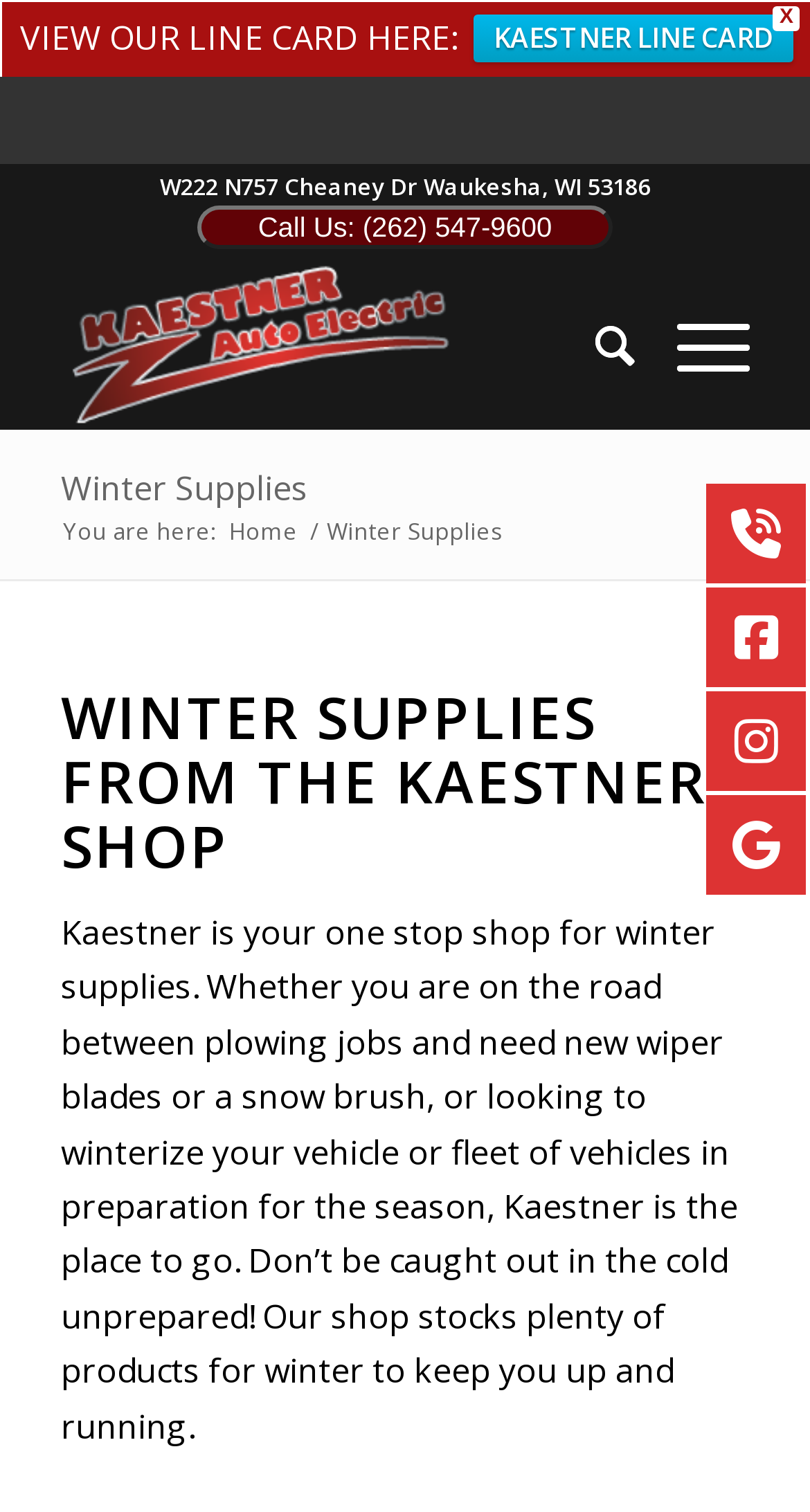Using the given element description, provide the bounding box coordinates (top-left x, top-left y, bottom-right x, bottom-right y) for the corresponding UI element in the screenshot: Winter Supplies

[0.075, 0.308, 0.38, 0.338]